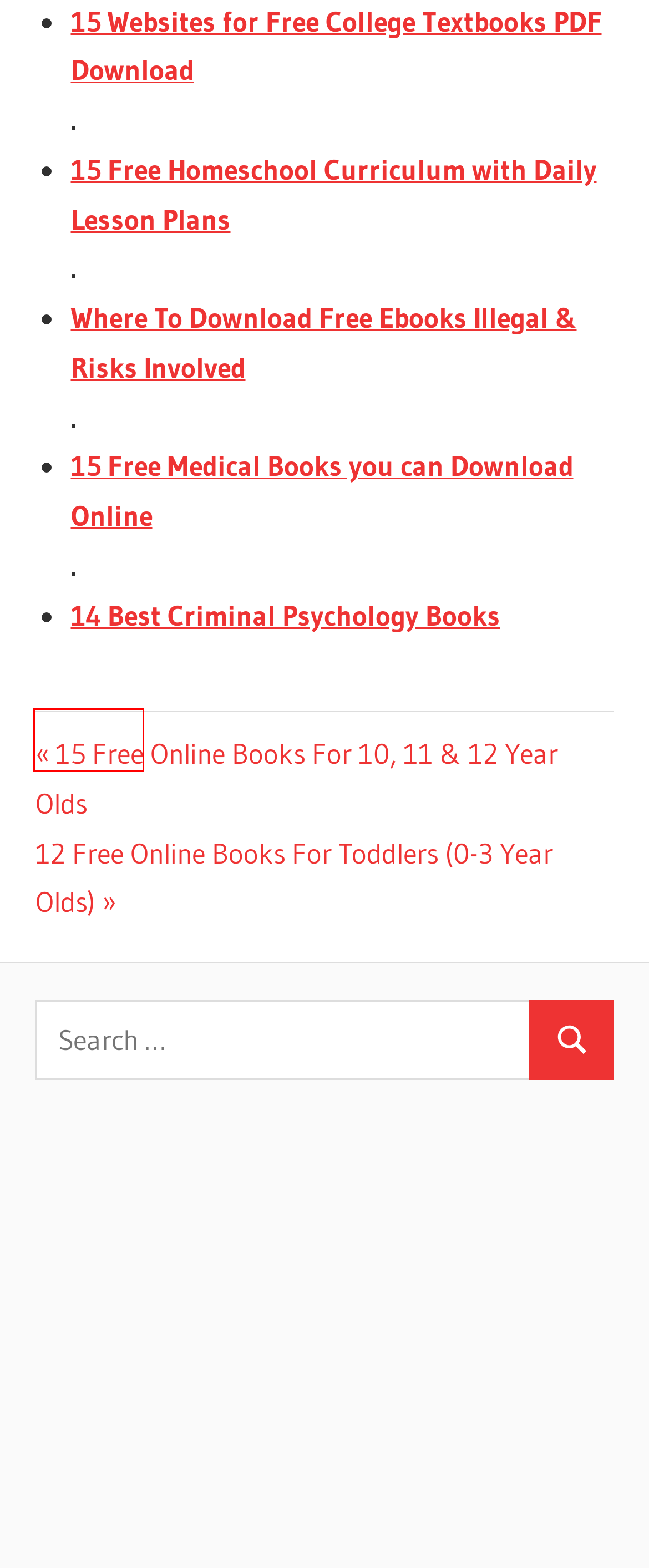Given a screenshot of a webpage with a red bounding box around an element, choose the most appropriate webpage description for the new page displayed after clicking the element within the bounding box. Here are the candidates:
A. 15 Free Online Books For 10, 11 & 12 Year Olds 2024
B. 12 Free Online Books For Toddlers (0-3 Year Olds) 2024
C. 14 Best Criminal Psychology Books 2024
D. 15 Websites for Free College Textbooks PDF Download 2024
E. 15 Free Homeschool Curriculum with Daily Lesson Plans 2024
F. Where To Download Free Ebooks Illegal & Risks Involved 2024
G. Books |
H. Hidden Library: The Second Spell Book | For Teens ( Free PDF)

G